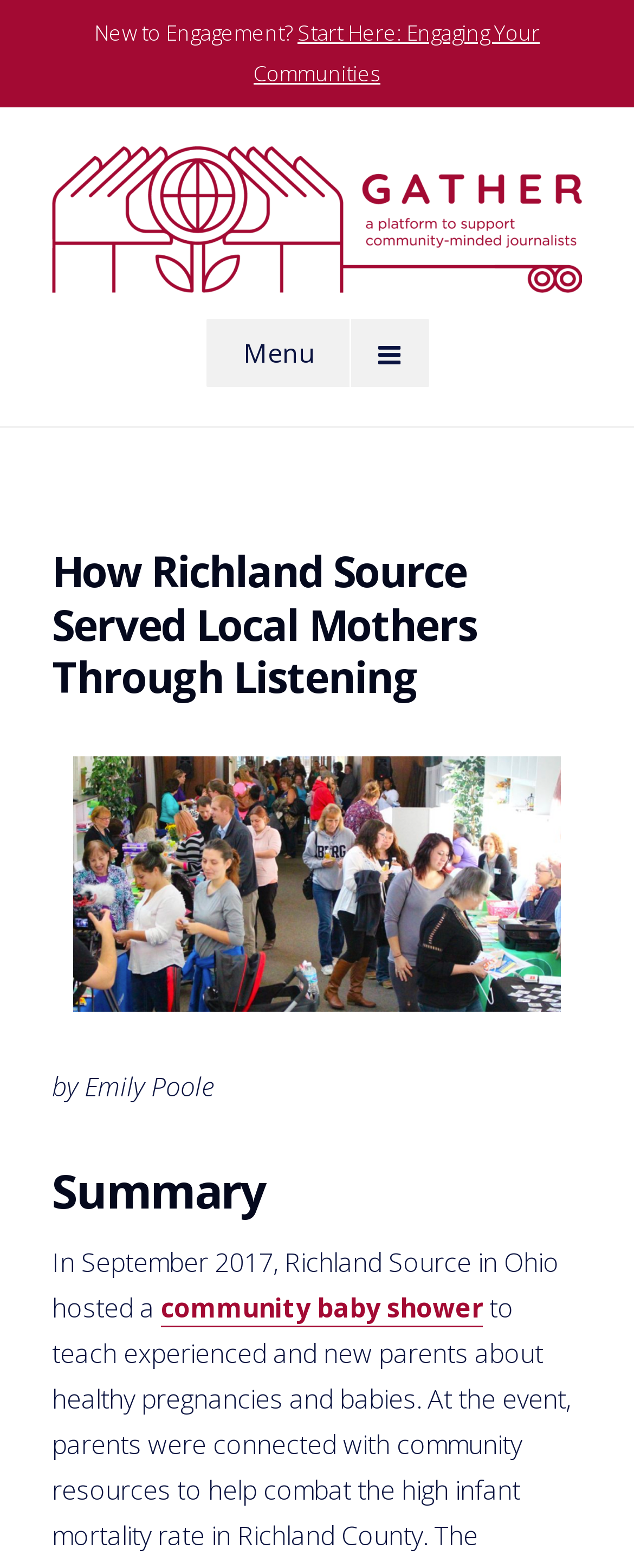Please answer the following question using a single word or phrase: 
What is the location mentioned in the article?

Ohio